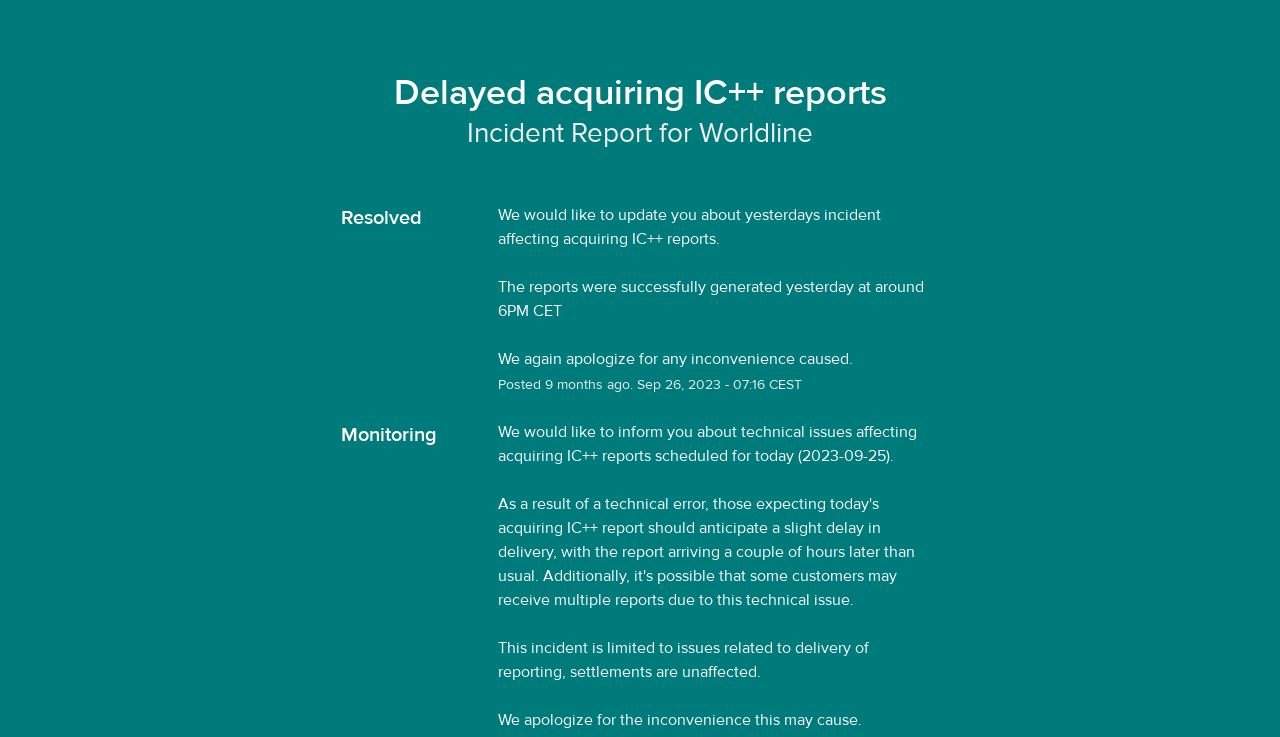What time were the reports generated yesterday?
Give a single word or phrase as your answer by examining the image.

6PM CET